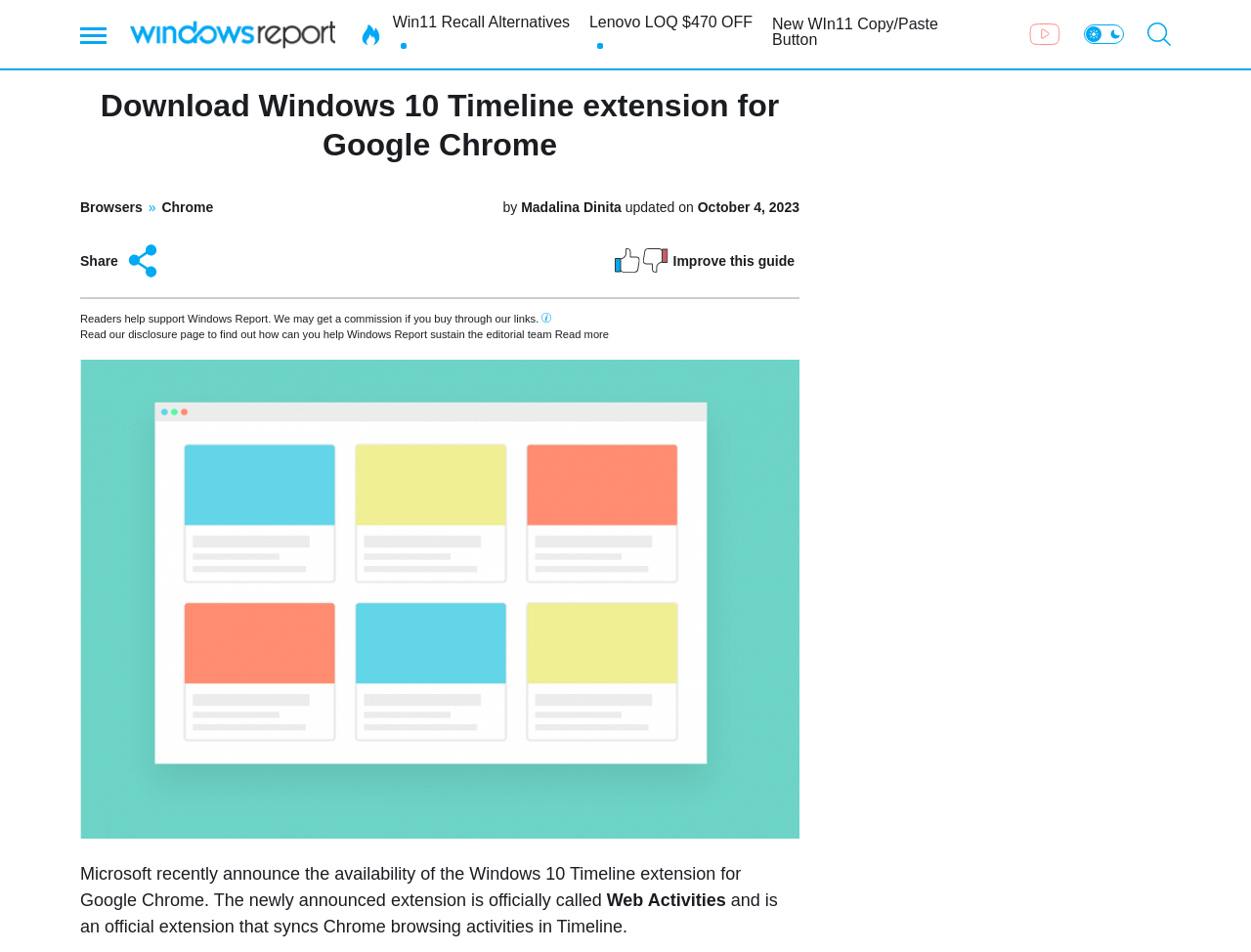Find the bounding box coordinates for the HTML element described as: "Madalina Dinita". The coordinates should consist of four float values between 0 and 1, i.e., [left, top, right, bottom].

[0.417, 0.209, 0.5, 0.226]